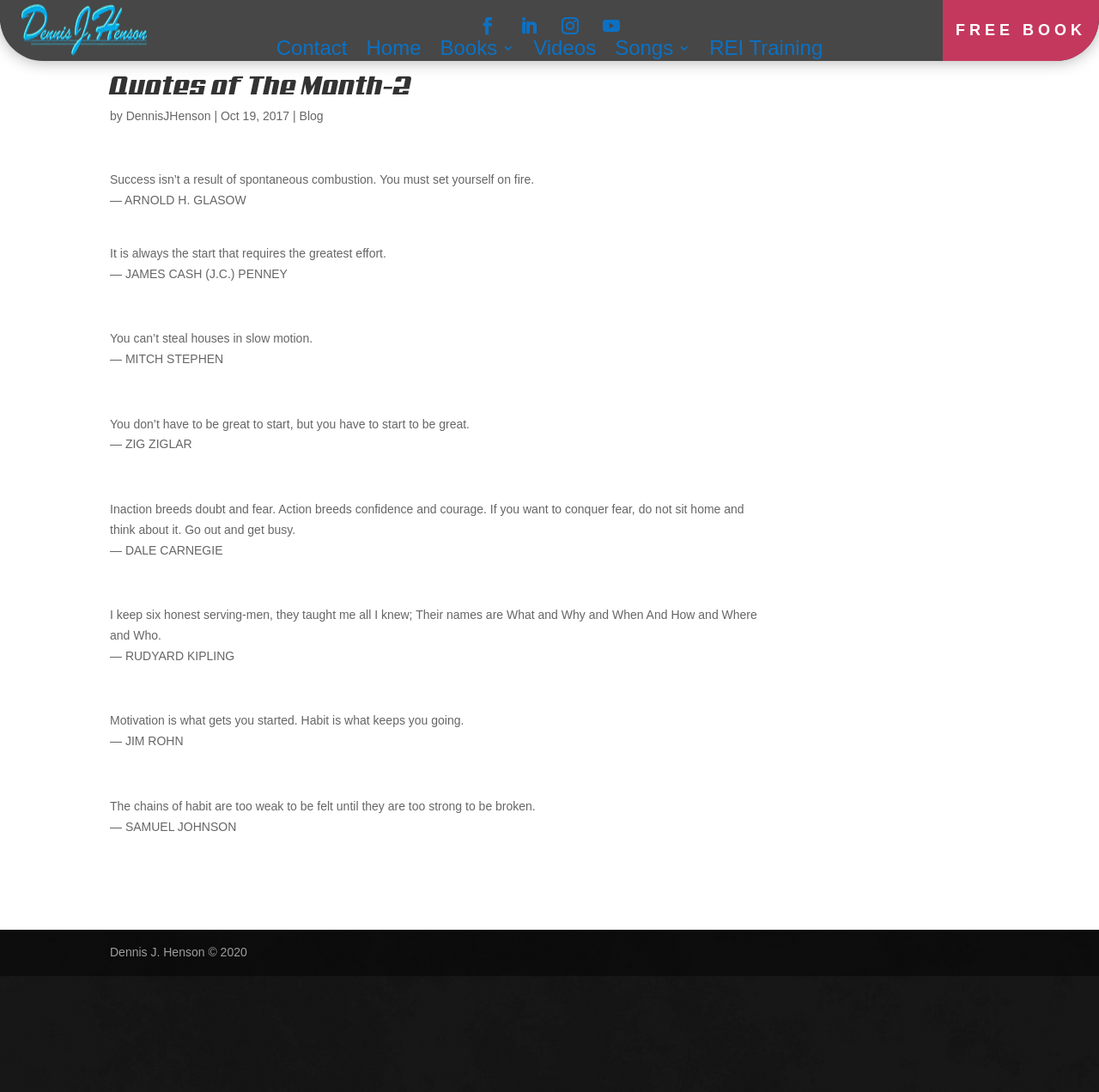From the details in the image, provide a thorough response to the question: How many quotes are displayed on this page?

I counted the number of quote blocks on the page, each containing a quote and its author. There are 8 such blocks, so there are 8 quotes displayed on this page.